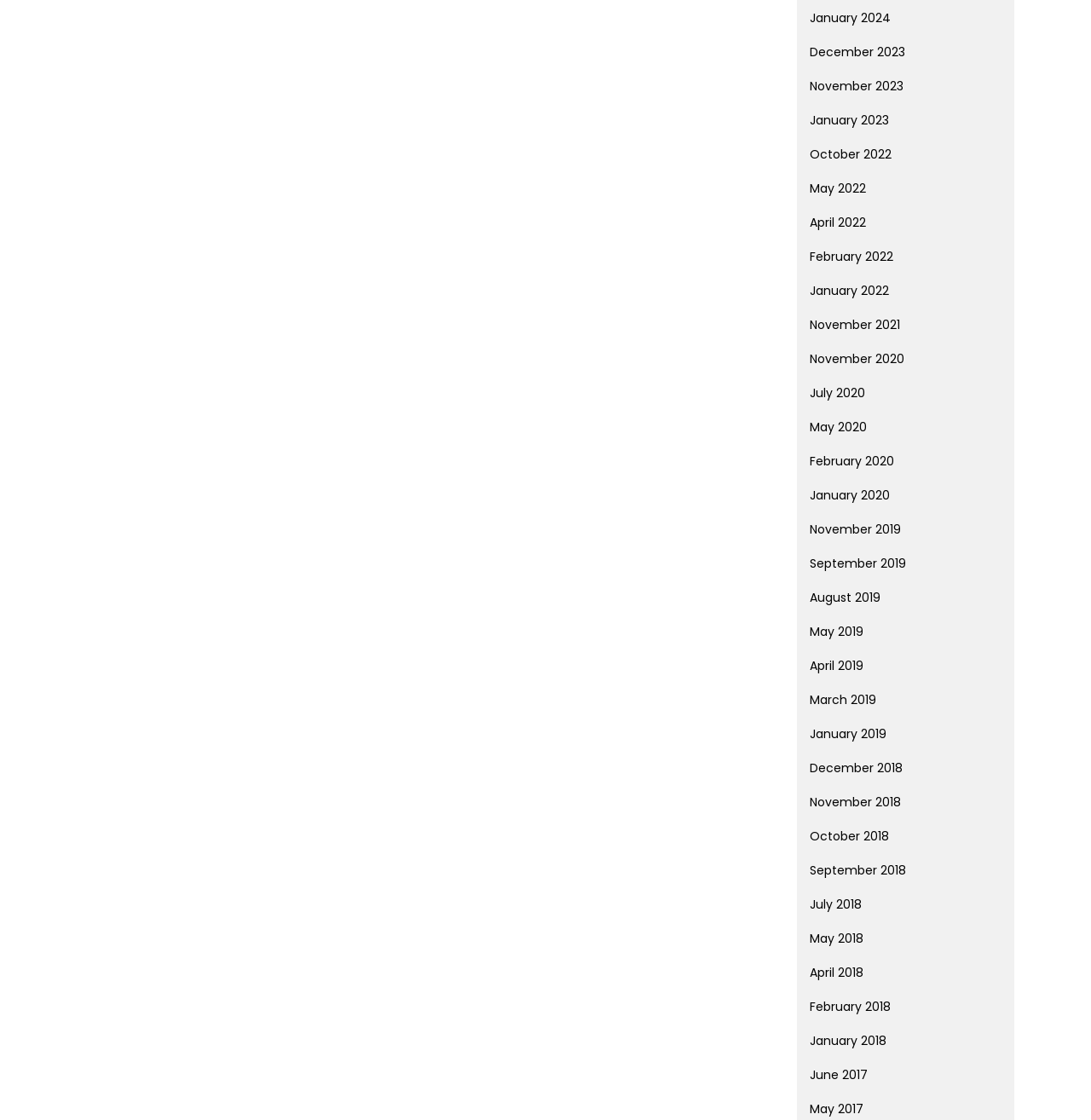Utilize the details in the image to thoroughly answer the following question: What is the earliest month listed?

By examining the list of links on the webpage, I found that the earliest month listed is June 2017, which is located at the bottom of the list.